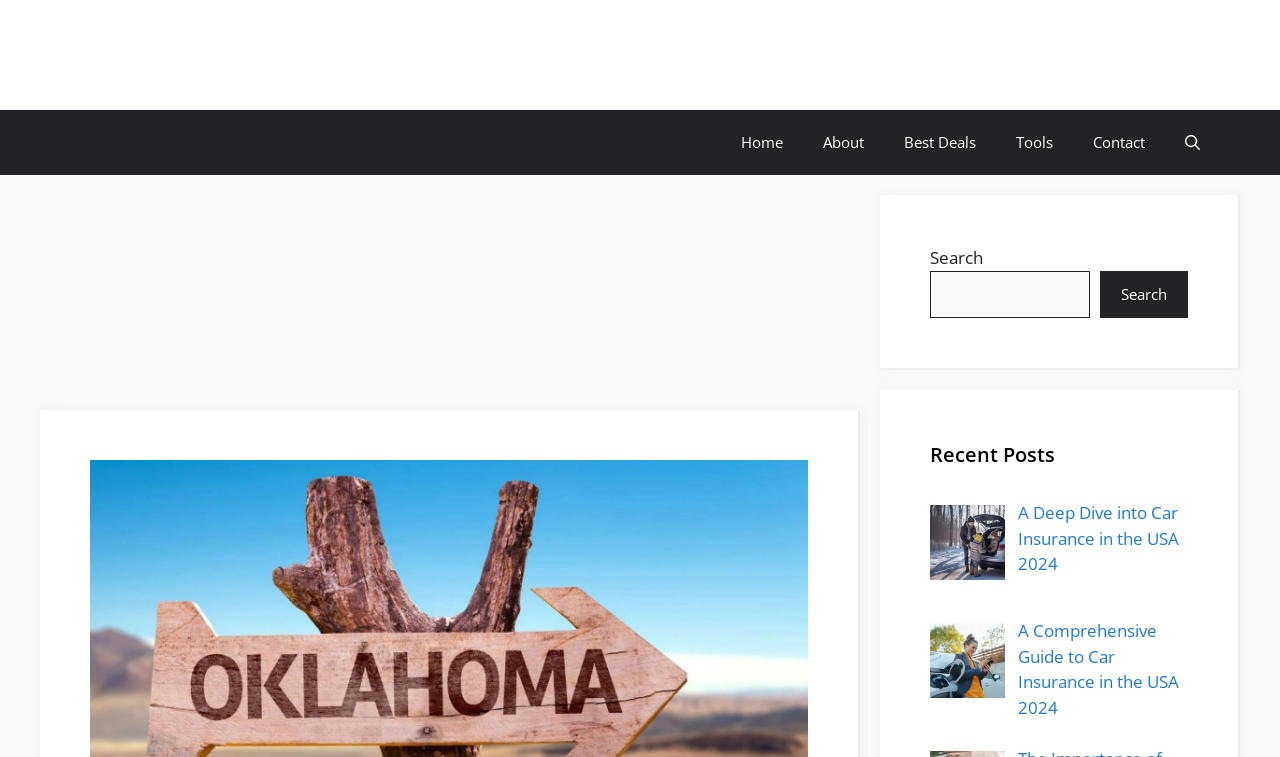What is the purpose of the button on the top right?
Refer to the image and give a detailed answer to the question.

I looked at the button on the top right corner of the webpage and found that it is labeled as 'Open search', which suggests that its purpose is to open a search function.